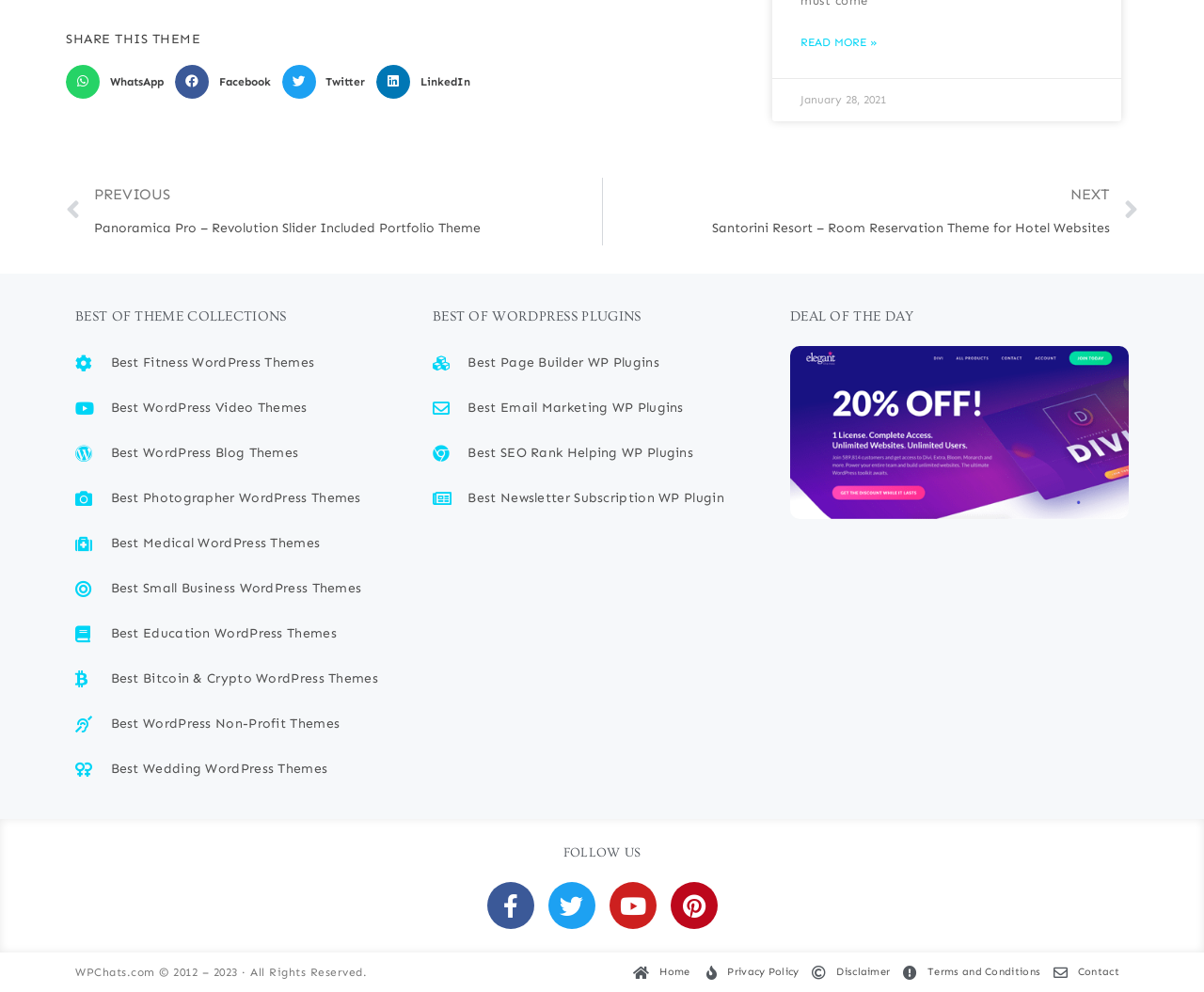Find the bounding box coordinates of the element to click in order to complete this instruction: "Go to Best Fitness WordPress Themes". The bounding box coordinates must be four float numbers between 0 and 1, denoted as [left, top, right, bottom].

[0.062, 0.349, 0.344, 0.383]